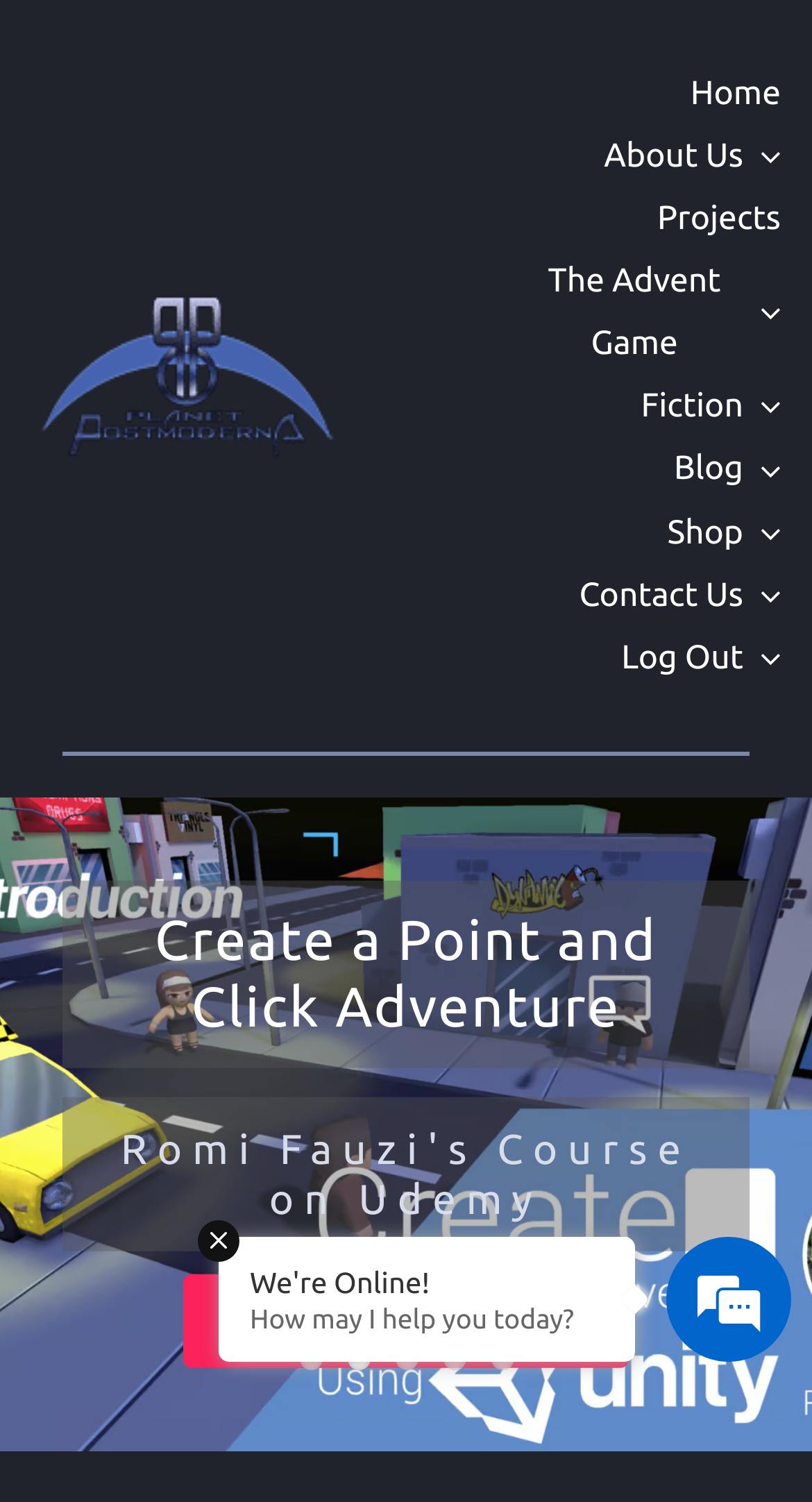How many page numbers are there?
Please utilize the information in the image to give a detailed response to the question.

I found the links '1', '2', '3', '4', and '5' at the bottom of the page, which I assume are page numbers.